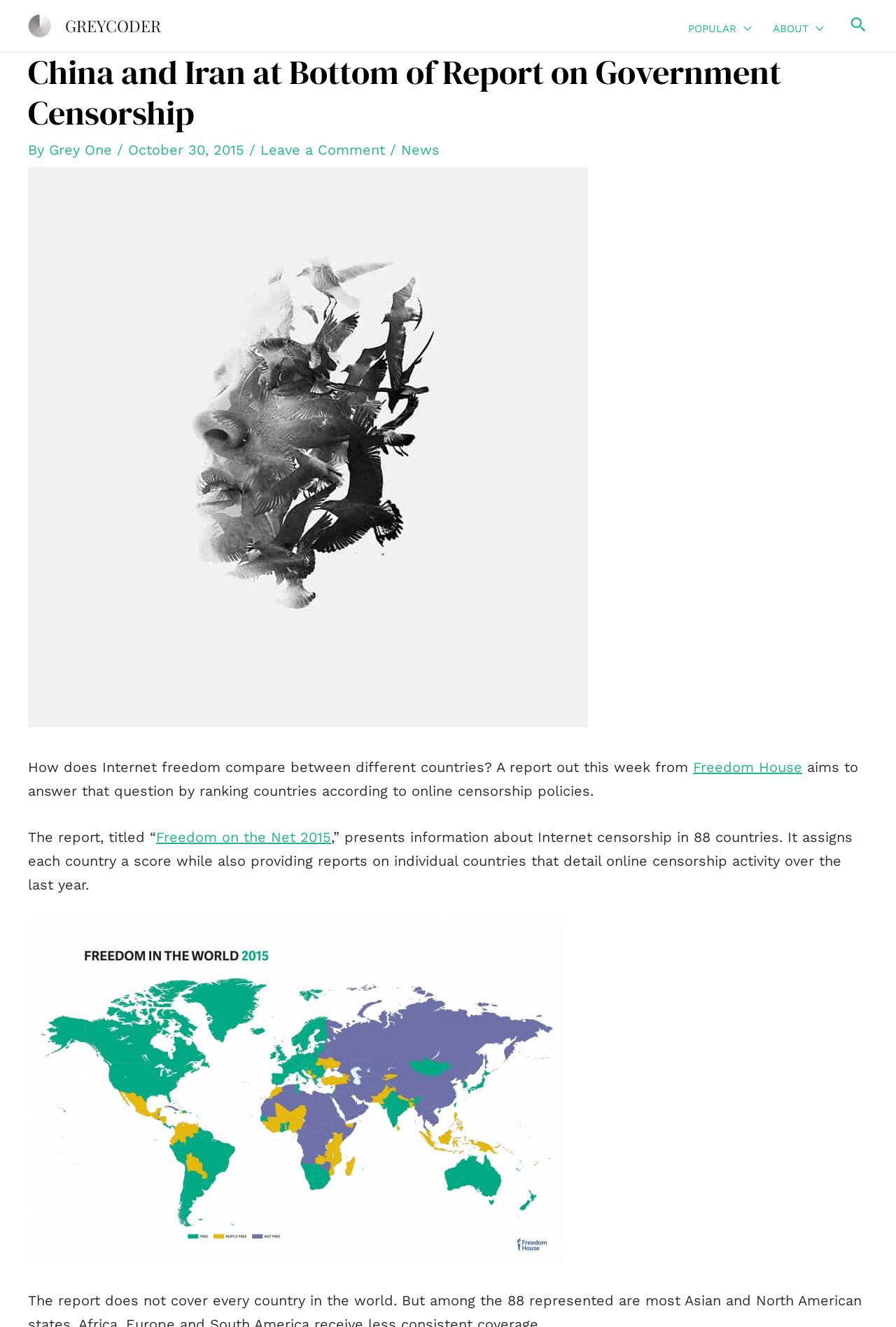Write a detailed summary of the webpage.

The webpage is about a report on government censorship and internet freedom across different countries. At the top left, there is a link to "GreyCoder" accompanied by a small image, and another link to "GREYCODER" is located to its right. 

On the top right, there is a navigation menu with two menu toggles, "POPULAR" and "ABOUT", which are not expanded by default. Next to the navigation menu, there is a search icon link.

Below the navigation menu, there is a header section that spans the entire width of the page. The header contains the title "China and Iran at Bottom of Report on Government Censorship" in a large font, followed by the author's name "Grey One" and the date "October 30, 2015". There are also links to "Leave a Comment" and "News" in this section.

The main content of the webpage starts below the header section. It begins with a paragraph of text that discusses how a report from Freedom House aims to compare internet freedom between different countries by ranking them according to online censorship policies. The text also mentions that the report, titled "Freedom on the Net 2015", presents information about internet censorship in 88 countries and assigns each country a score.

Below the paragraph, there is an image of a world map that illustrates the state of government censorship, accompanied by a link to the map.